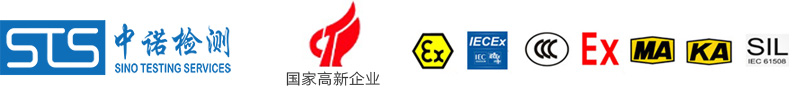What international certification symbol is featured?
Look at the image and respond with a single word or a short phrase.

IECEx